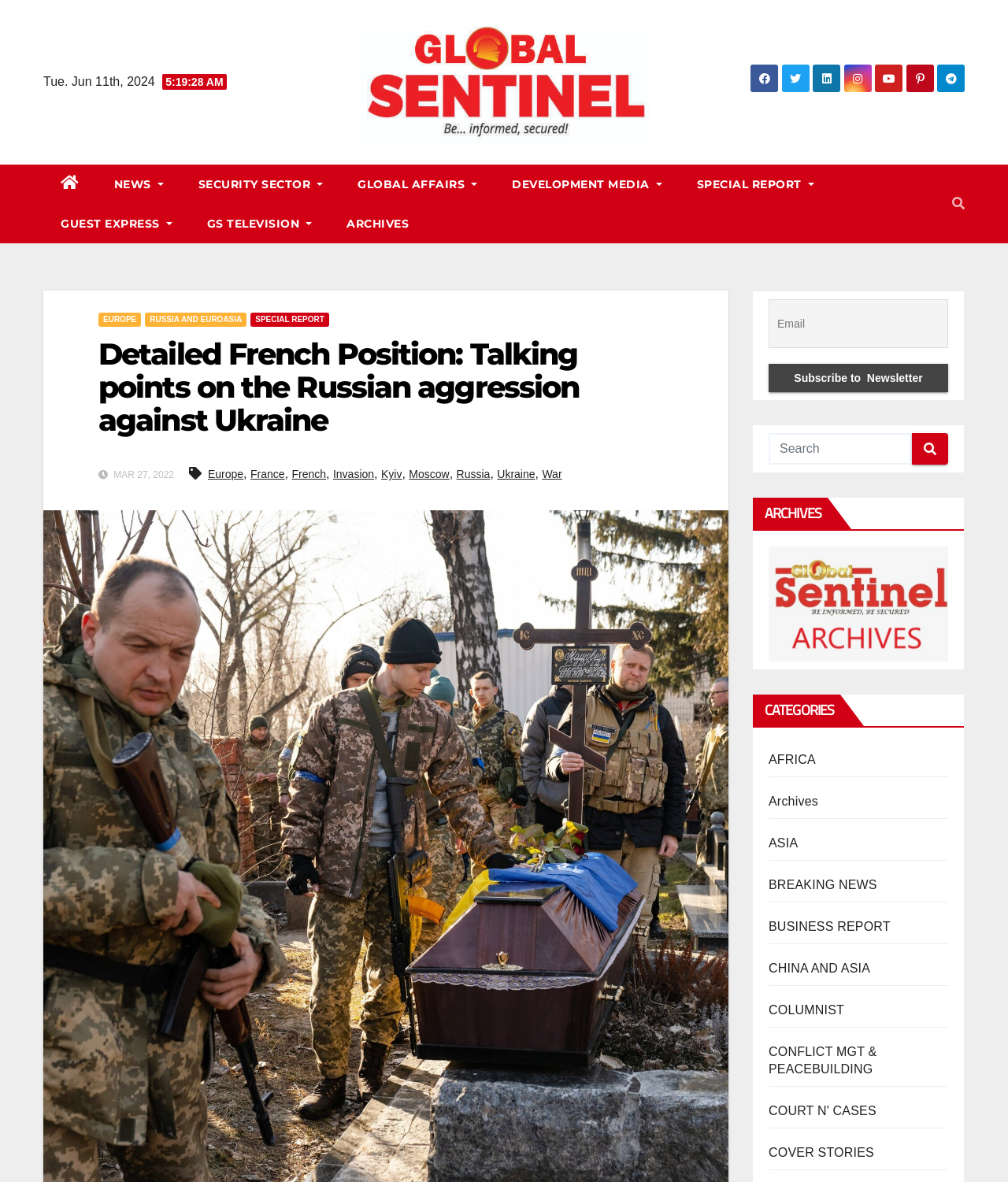Please find the bounding box coordinates for the clickable element needed to perform this instruction: "Click on the NEWS link".

[0.096, 0.139, 0.179, 0.173]